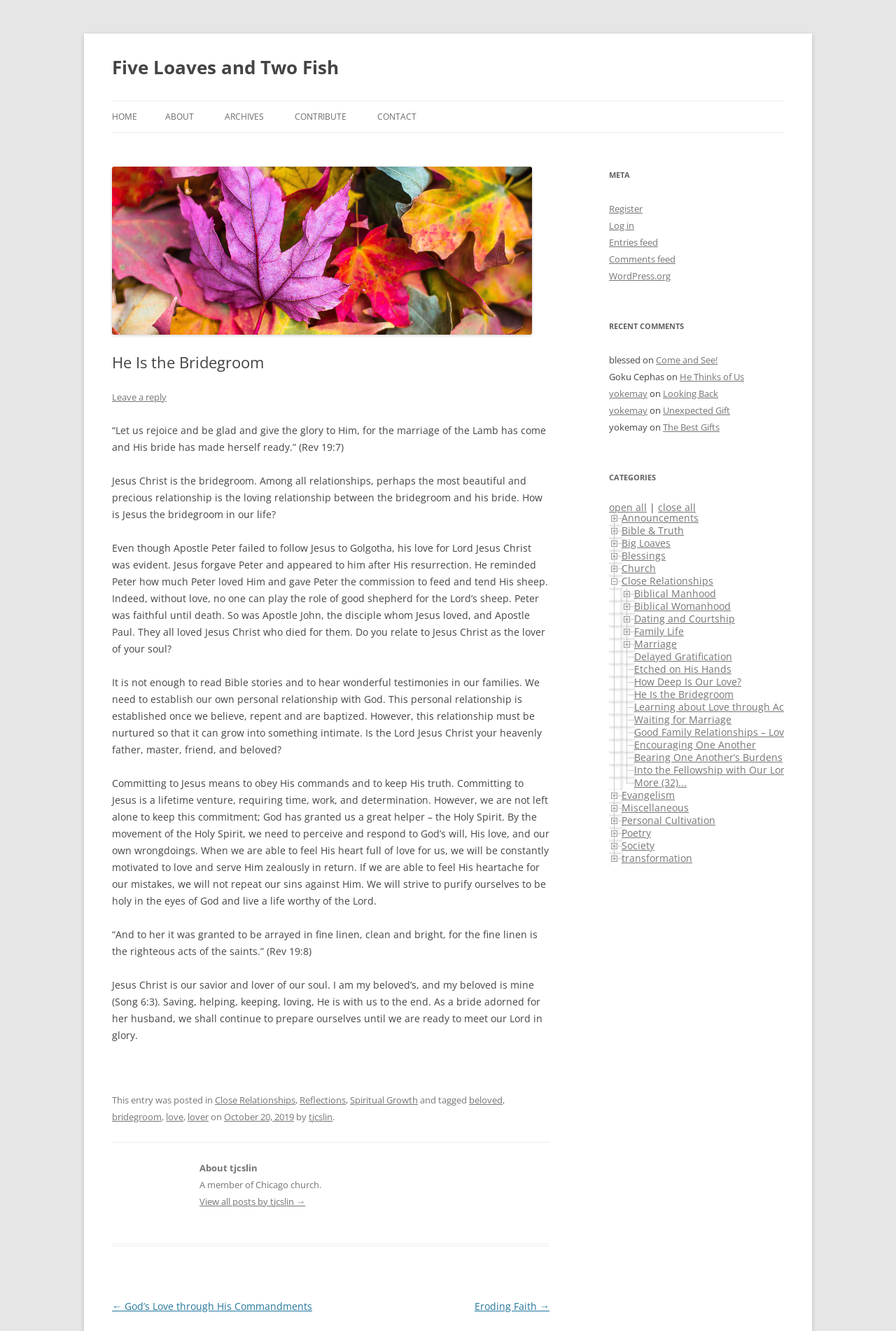Find the bounding box coordinates of the element to click in order to complete this instruction: "Leave a reply to the article". The bounding box coordinates must be four float numbers between 0 and 1, denoted as [left, top, right, bottom].

[0.125, 0.293, 0.186, 0.303]